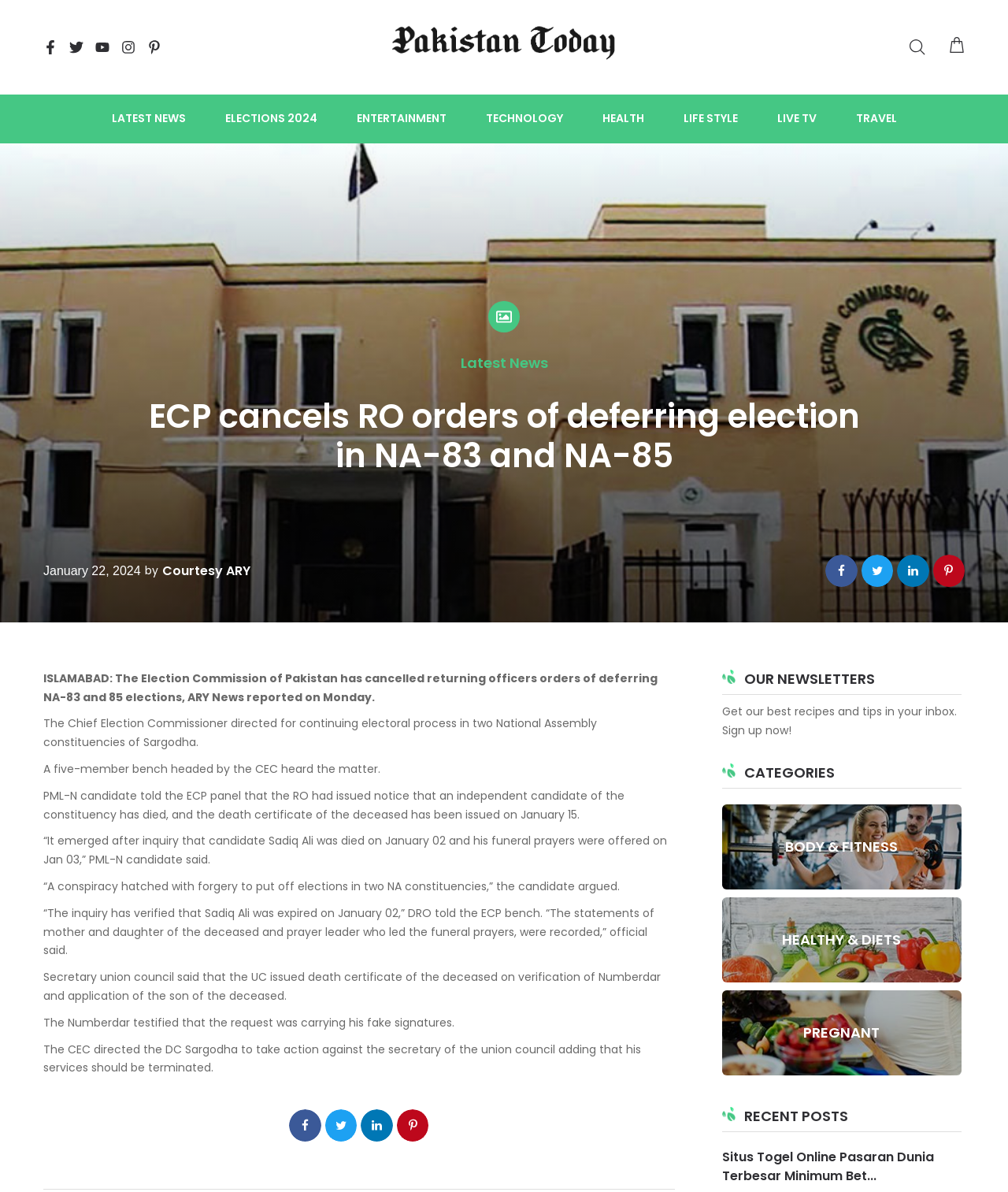Extract the main headline from the webpage and generate its text.

ECP cancels RO orders of deferring election in NA-83 and NA-85